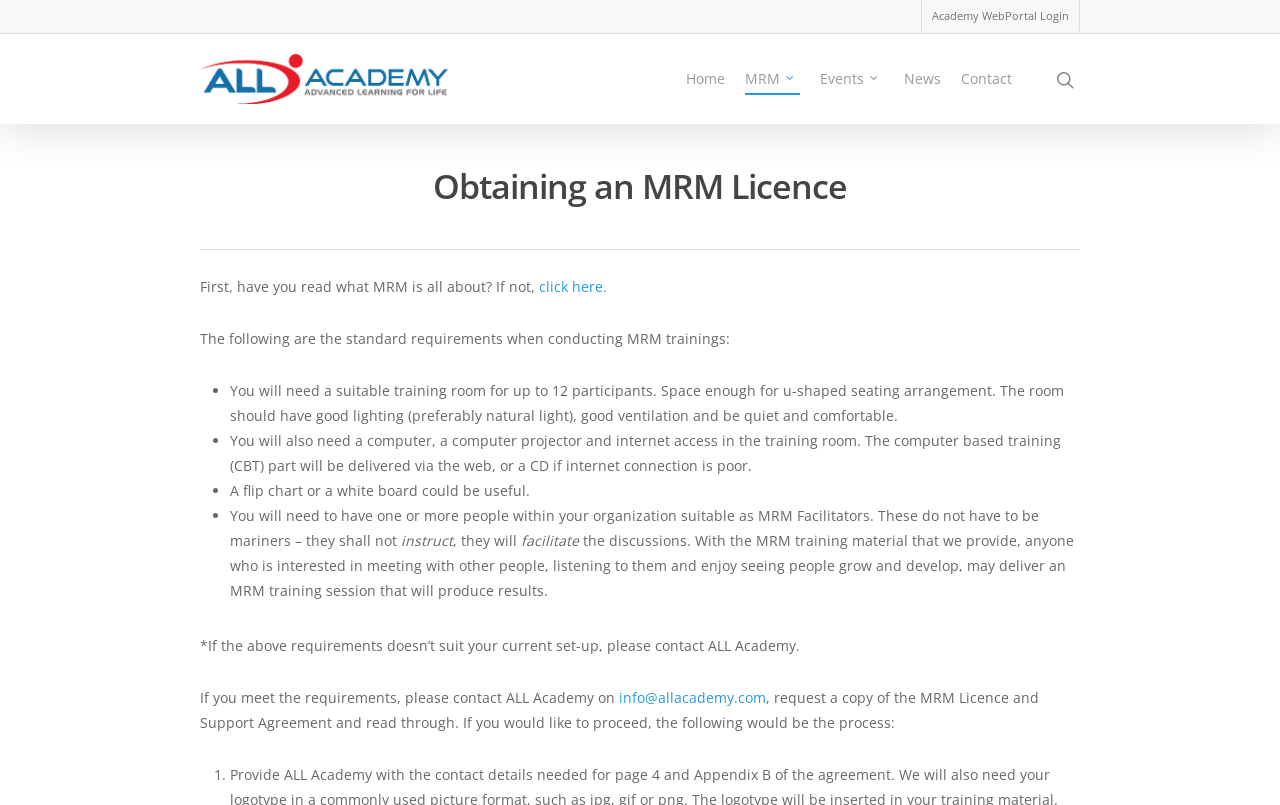Could you highlight the region that needs to be clicked to execute the instruction: "Click on the 'Academy WebPortal Login' link"?

[0.72, 0.0, 0.843, 0.039]